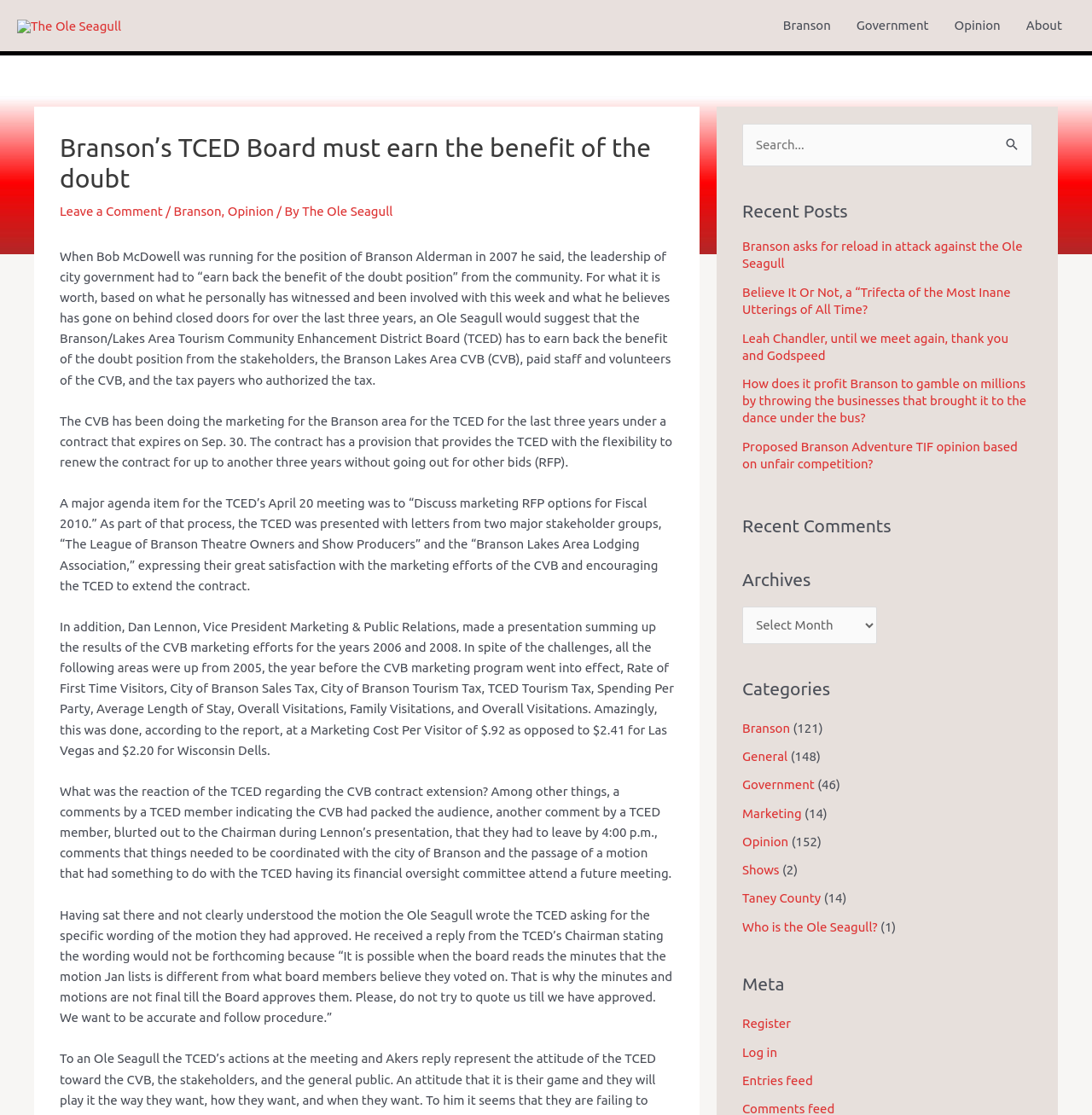Show the bounding box coordinates of the element that should be clicked to complete the task: "Search for something".

[0.68, 0.111, 0.945, 0.149]